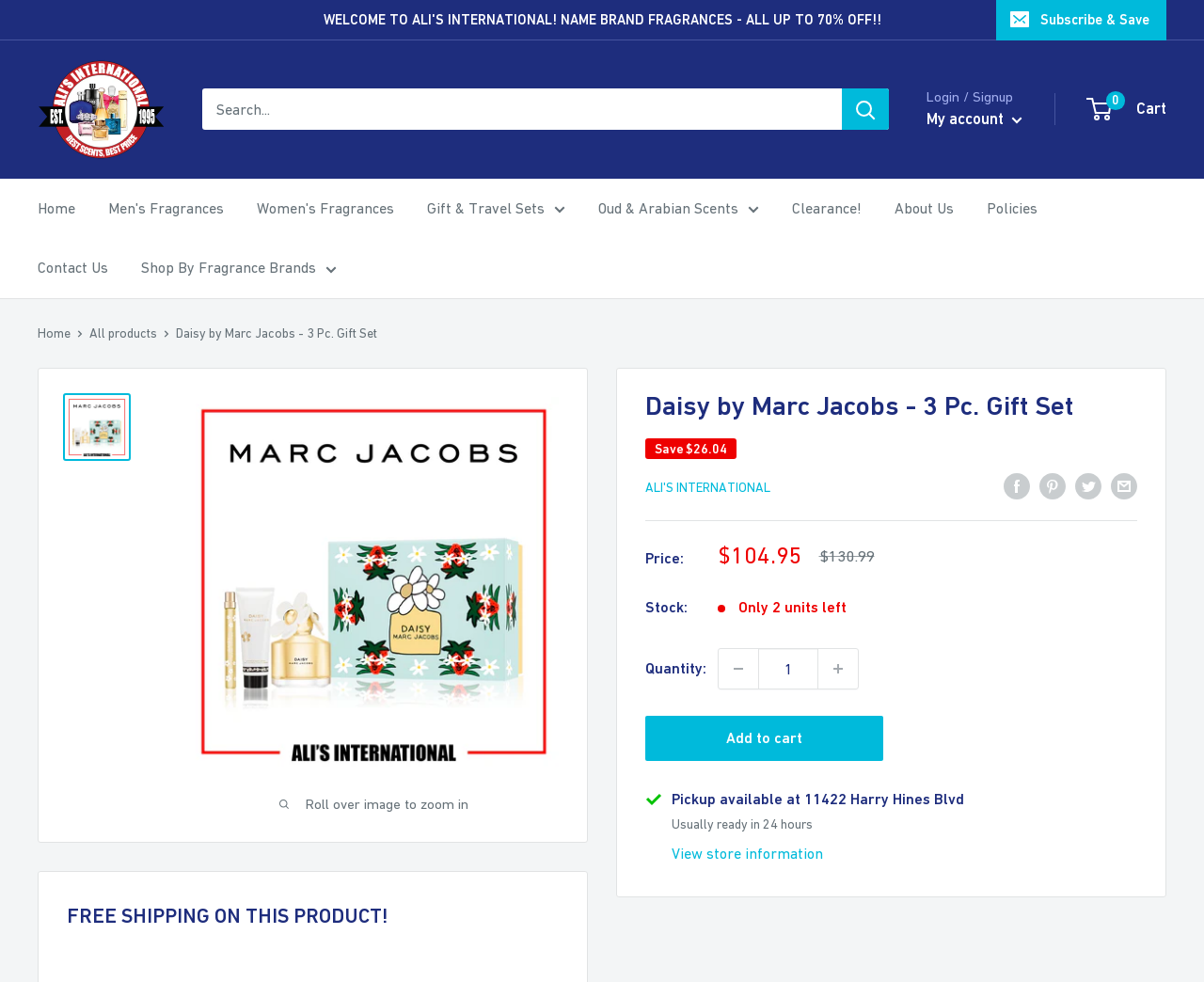Generate a thorough description of the webpage.

This webpage is a product description page for "Daisy by Marc Jacobs - 3 Pc. Gift Set". At the top, there is a navigation bar with links to "Ali's International", "Login/Signup", "My account", and "Cart". Below the navigation bar, there is a search bar with a search button. 

On the left side, there is a menu with links to different categories, including "Men's Fragrances", "Women's Fragrances", "Gift & Travel Sets", and more. 

The main content of the page is a product description section, which includes an image of the product, a heading with the product name, and a brief description. Below the product image, there are links to share the product on social media platforms, such as Facebook, Pinterest, and Twitter.

The product information section is divided into several parts. The first part displays the product price, with a "Save" label and the original price crossed out. The second part is a table with product details, including price, stock, and quantity. The user can adjust the quantity using the "+" and "-" buttons. 

Below the product information section, there is an "Add to cart" button. Further down, there is a section with information about in-store pickup, including the store address and availability. There is also a button to view more store information. 

Finally, at the bottom of the page, there is a heading that announces "FREE SHIPPING ON THIS PRODUCT!".